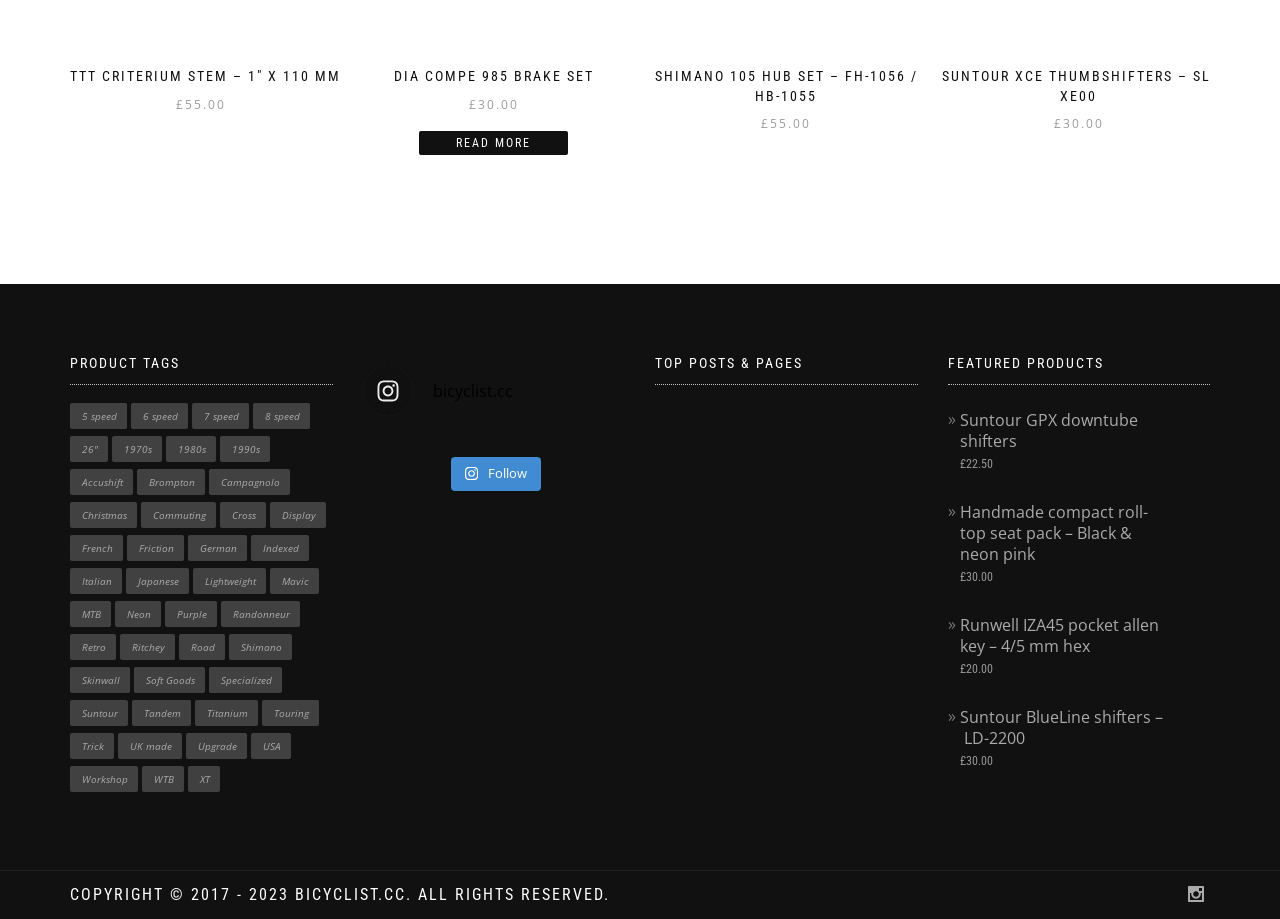Locate the UI element that matches the description title="Sugino Autex self-extracting crank bolts" in the webpage screenshot. Return the bounding box coordinates in the format (top-left x, top-left y, bottom-right x, bottom-right y), with values ranging from 0 to 1.

[0.512, 0.435, 0.613, 0.576]